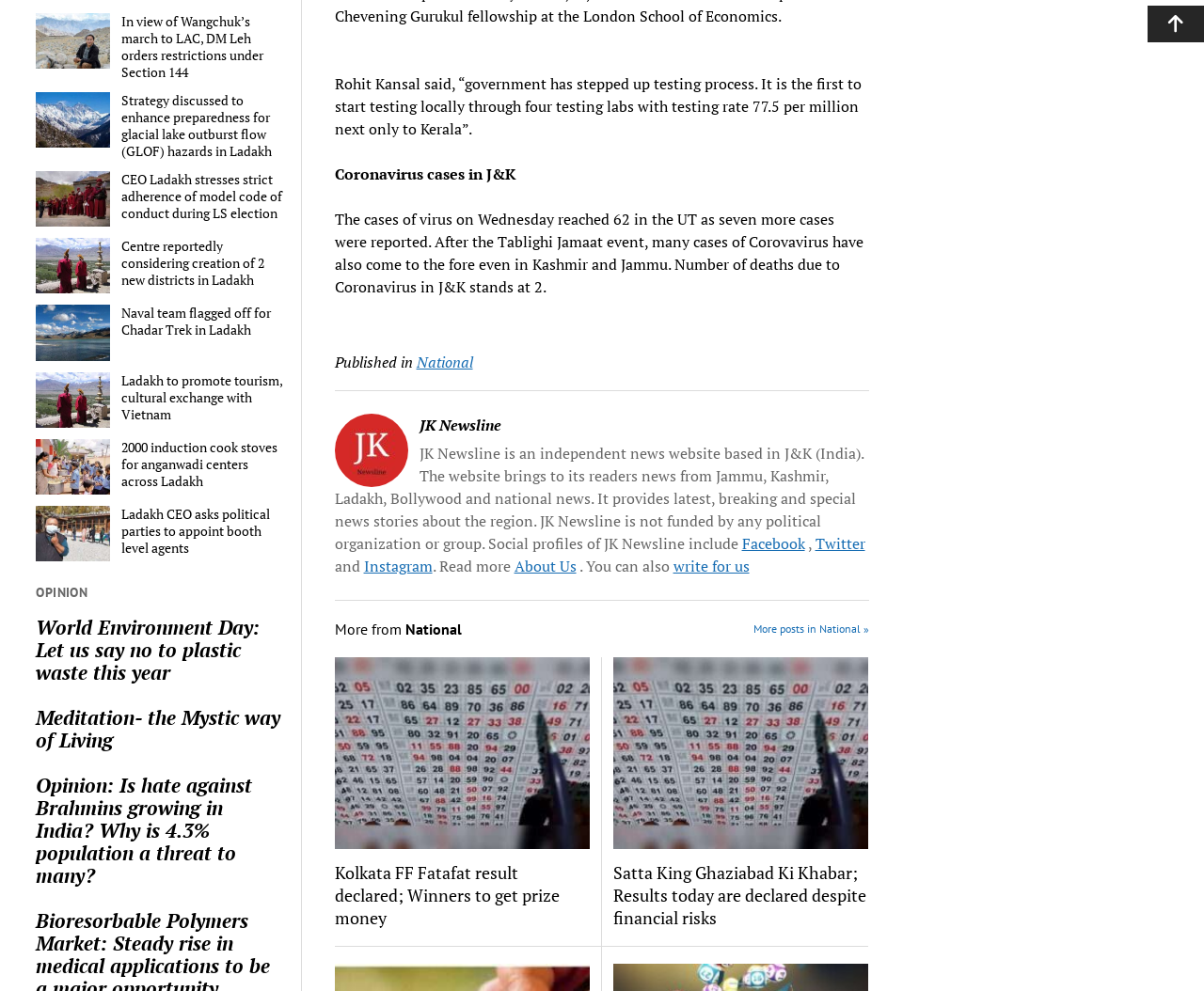Find the bounding box coordinates of the area to click in order to follow the instruction: "Read the opinion on World Environment Day".

[0.03, 0.622, 0.236, 0.69]